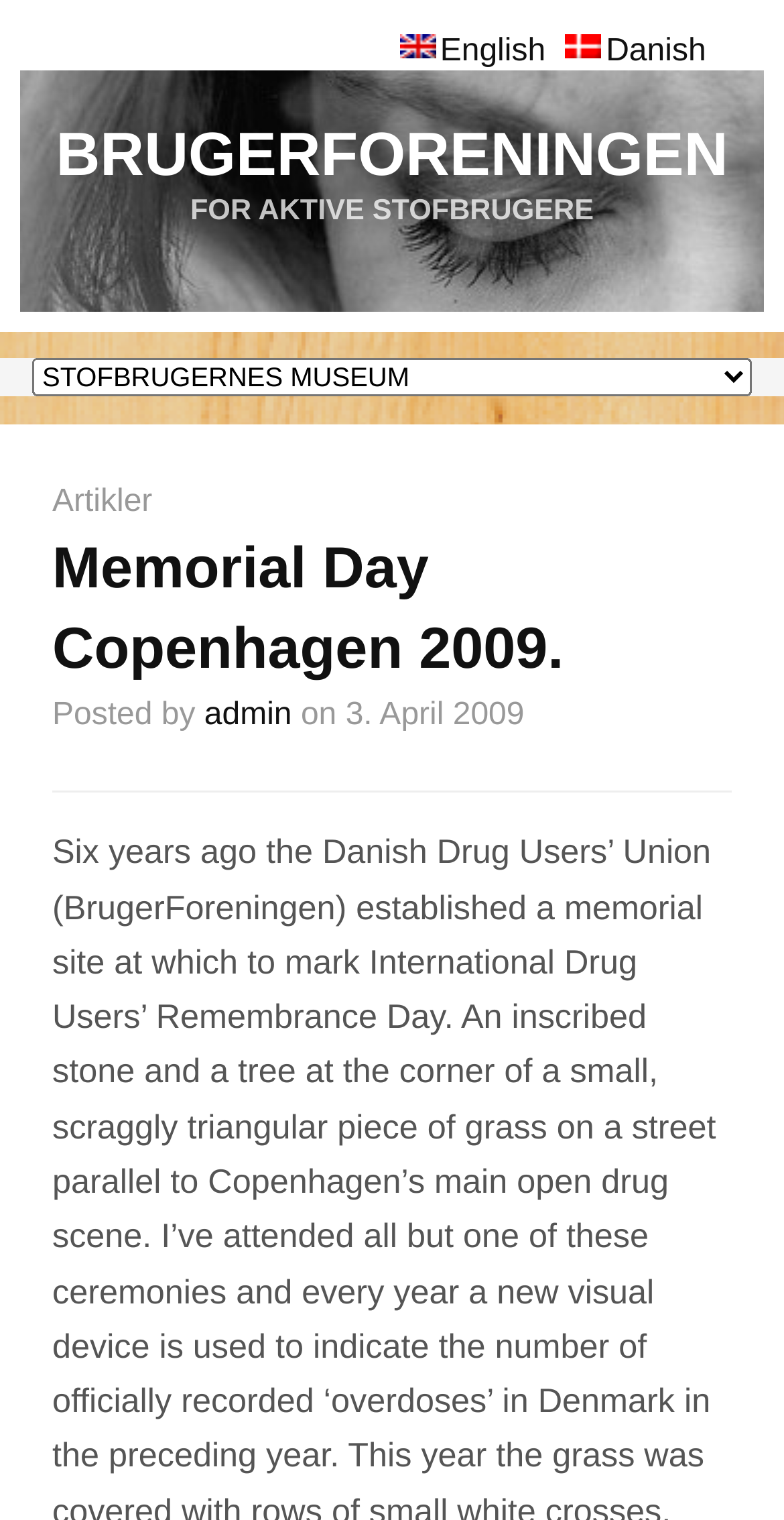Analyze and describe the webpage in a detailed narrative.

The webpage appears to be a memorial day event page for BrugerForeningen, an organization for drug and methadone users. At the top right corner, there are three language options: English, Danish, and a link to the organization's name, BRUGERFORENINGEN. Below these links, there is a heading that reads "FOR AKTIVE STOFBRUGERE" (For Active Drug Users).

On the left side of the page, there is a combobox with a dropdown menu that contains a header with several links, including "Artikler" (Articles) and a link to the event title "Memorial Day Copenhagen 2009." The event title is also a heading that takes up a significant portion of the page. Below the event title, there is a line of text that reads "Posted by admin on 3. April 2009."